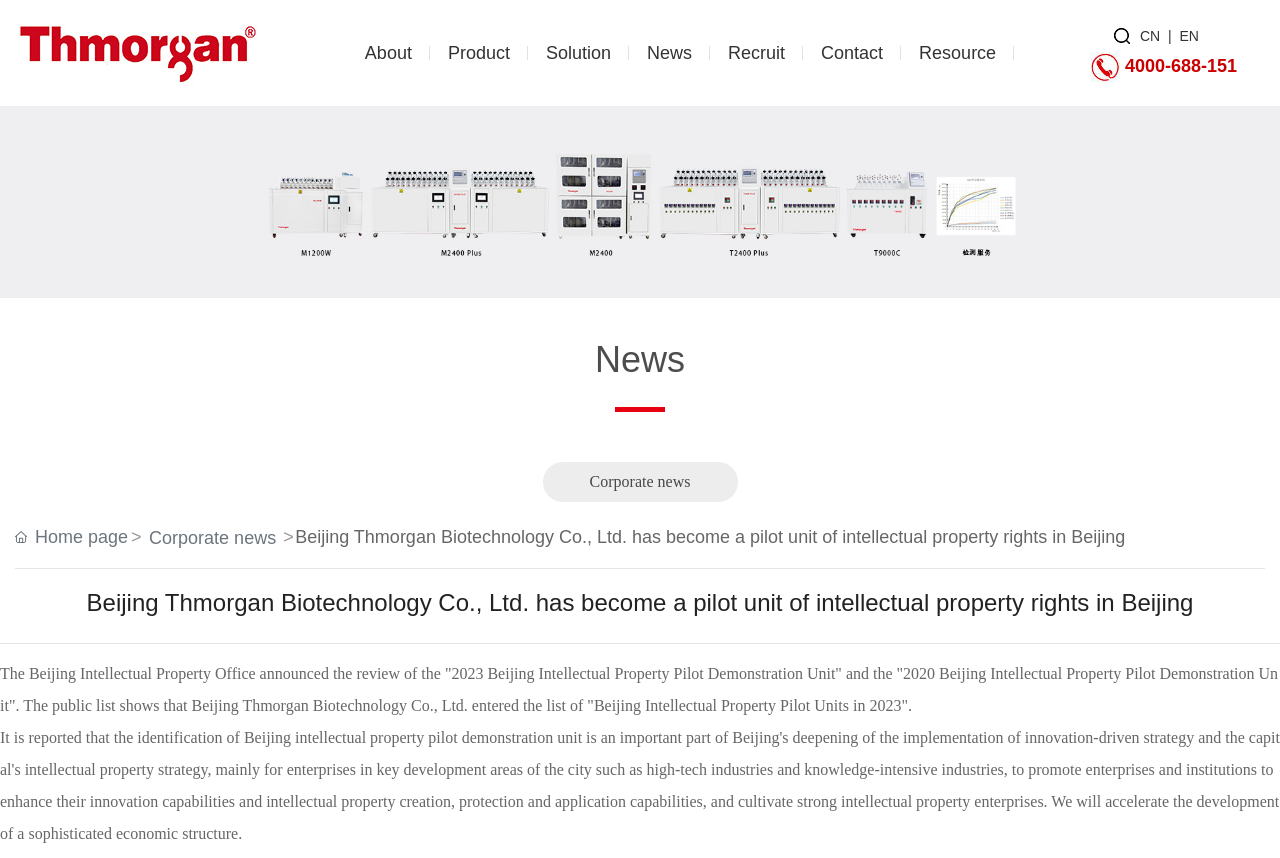Please identify the bounding box coordinates of where to click in order to follow the instruction: "Read about 12 Steps to Self Mastery / God Realisation".

None